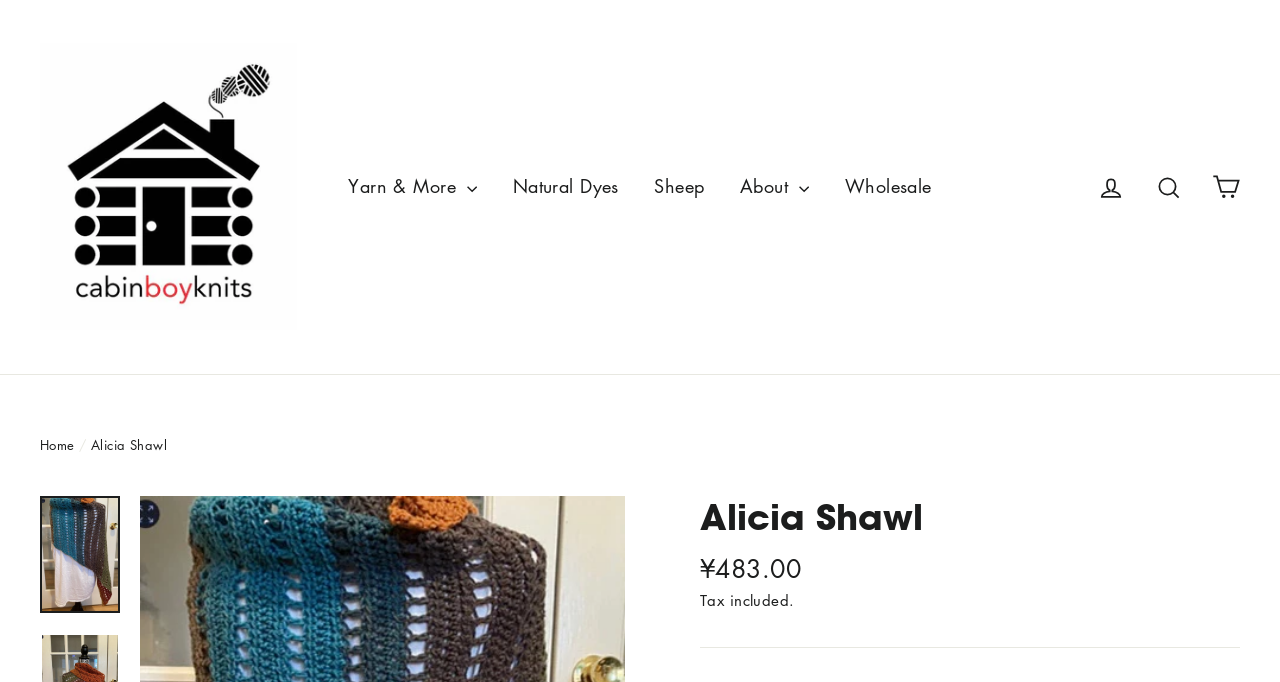Locate and provide the bounding box coordinates for the HTML element that matches this description: "Natural Dyes".

[0.389, 0.242, 0.495, 0.306]